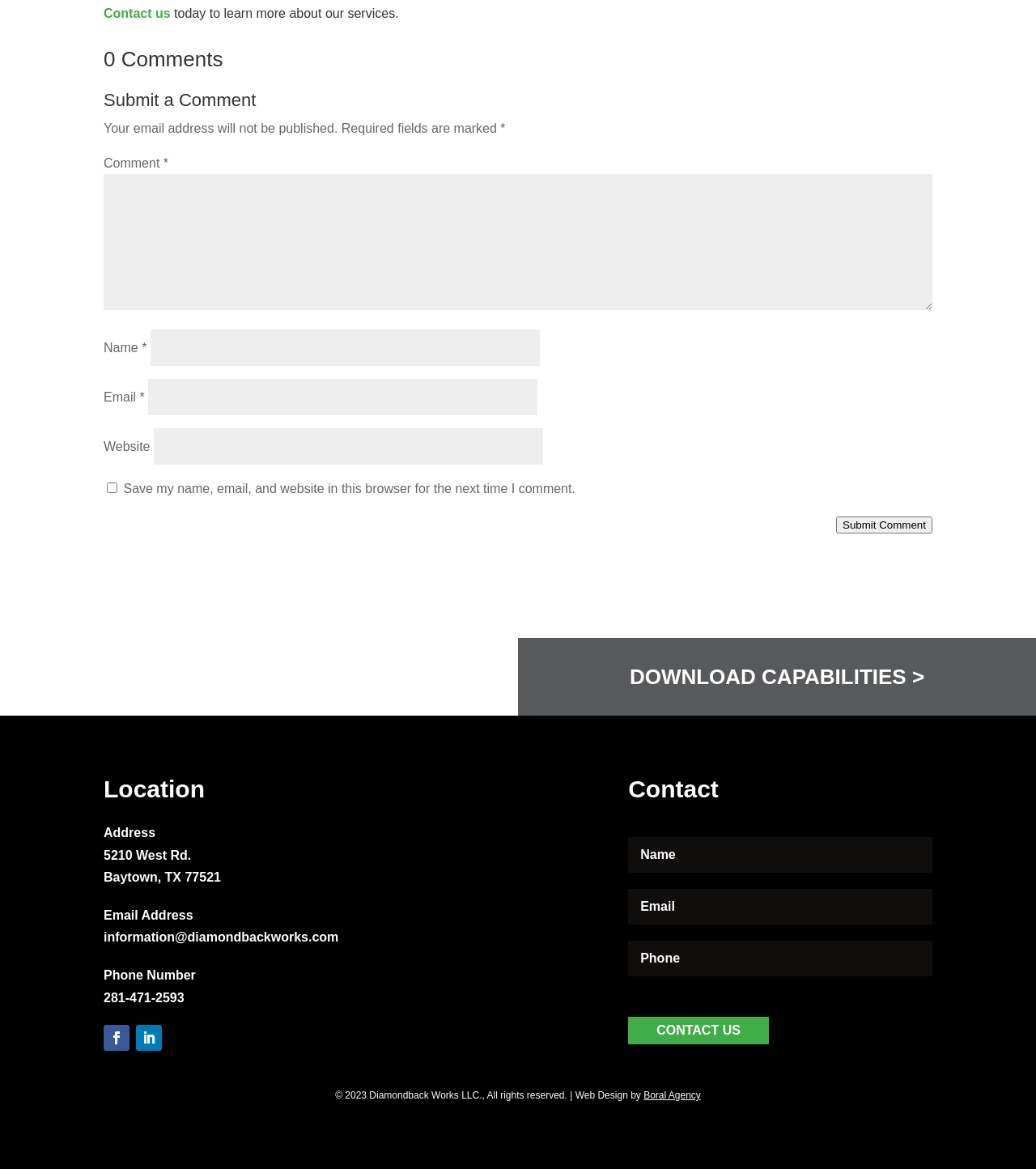Refer to the image and provide a thorough answer to this question:
What is the purpose of the 'Save my name, email, and website in this browser' checkbox?

I inferred the purpose of the checkbox by reading its label, which suggests that it allows users to save their name, email, and website information in the browser for future comments.